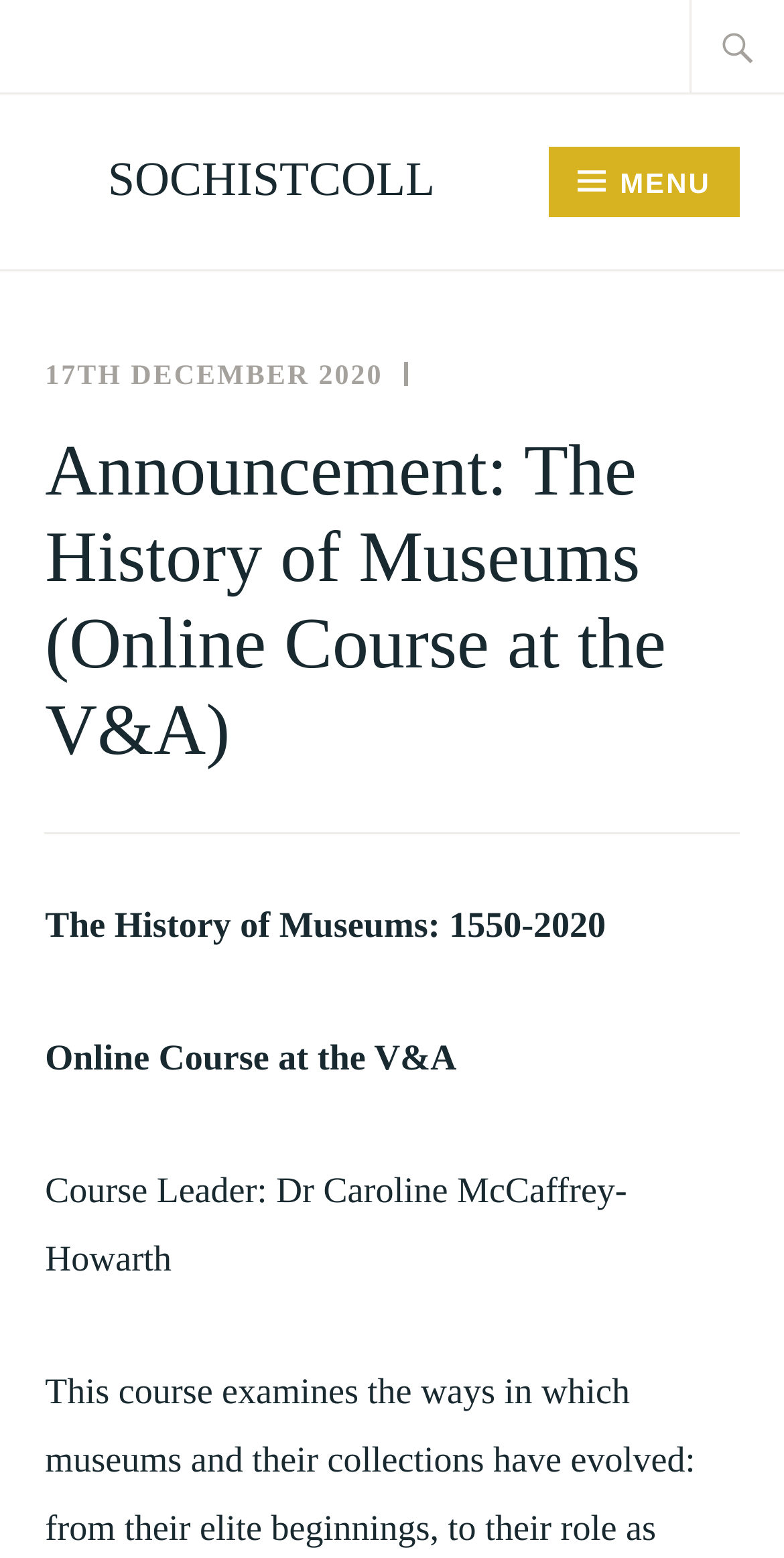What is the name of the museum mentioned on the webpage?
By examining the image, provide a one-word or phrase answer.

V&A